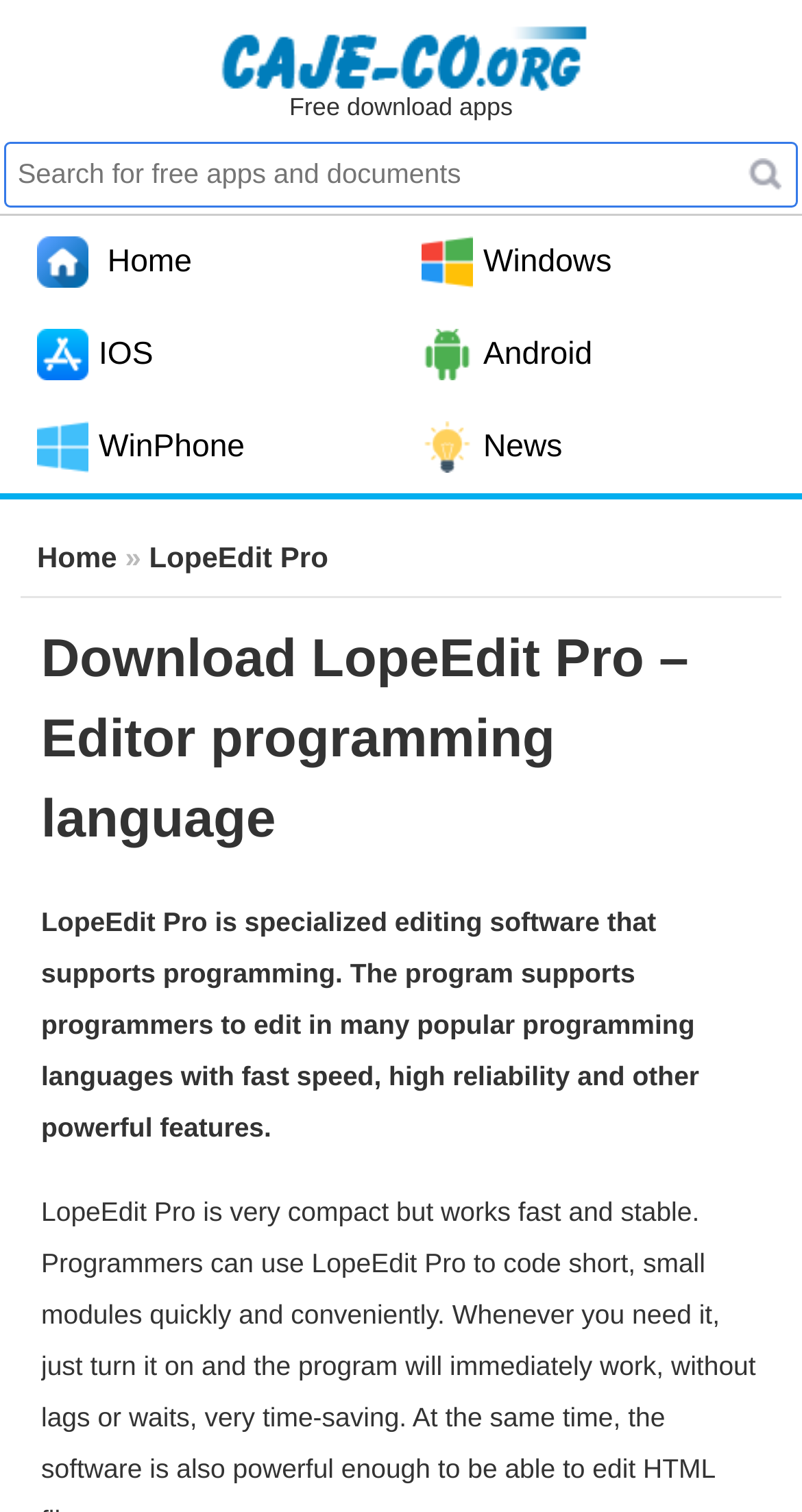Please give the bounding box coordinates of the area that should be clicked to fulfill the following instruction: "Learn more about LopeEdit Pro". The coordinates should be in the format of four float numbers from 0 to 1, i.e., [left, top, right, bottom].

[0.186, 0.357, 0.409, 0.379]